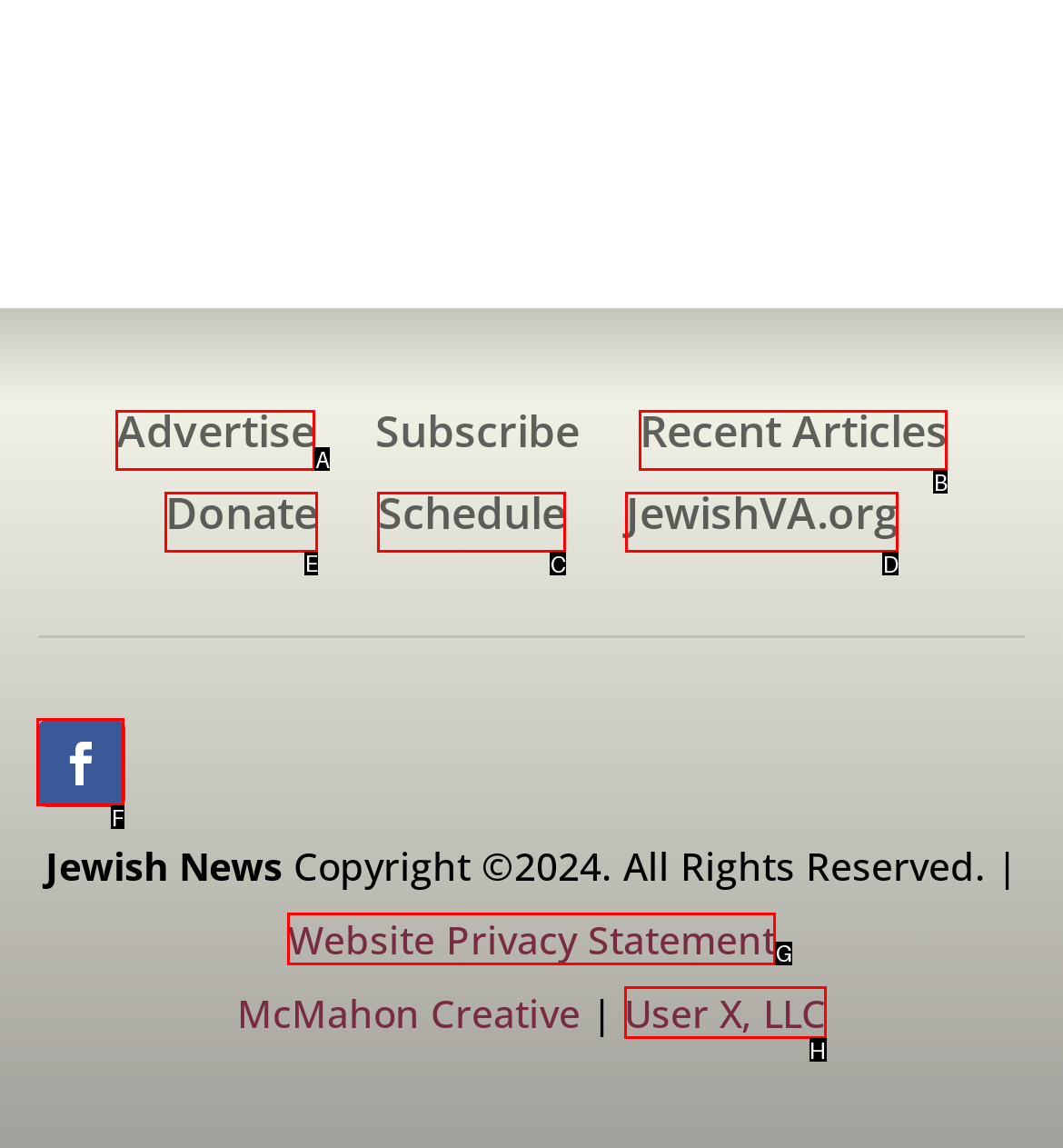Identify the correct UI element to click on to achieve the task: Donate to the website. Provide the letter of the appropriate element directly from the available choices.

E